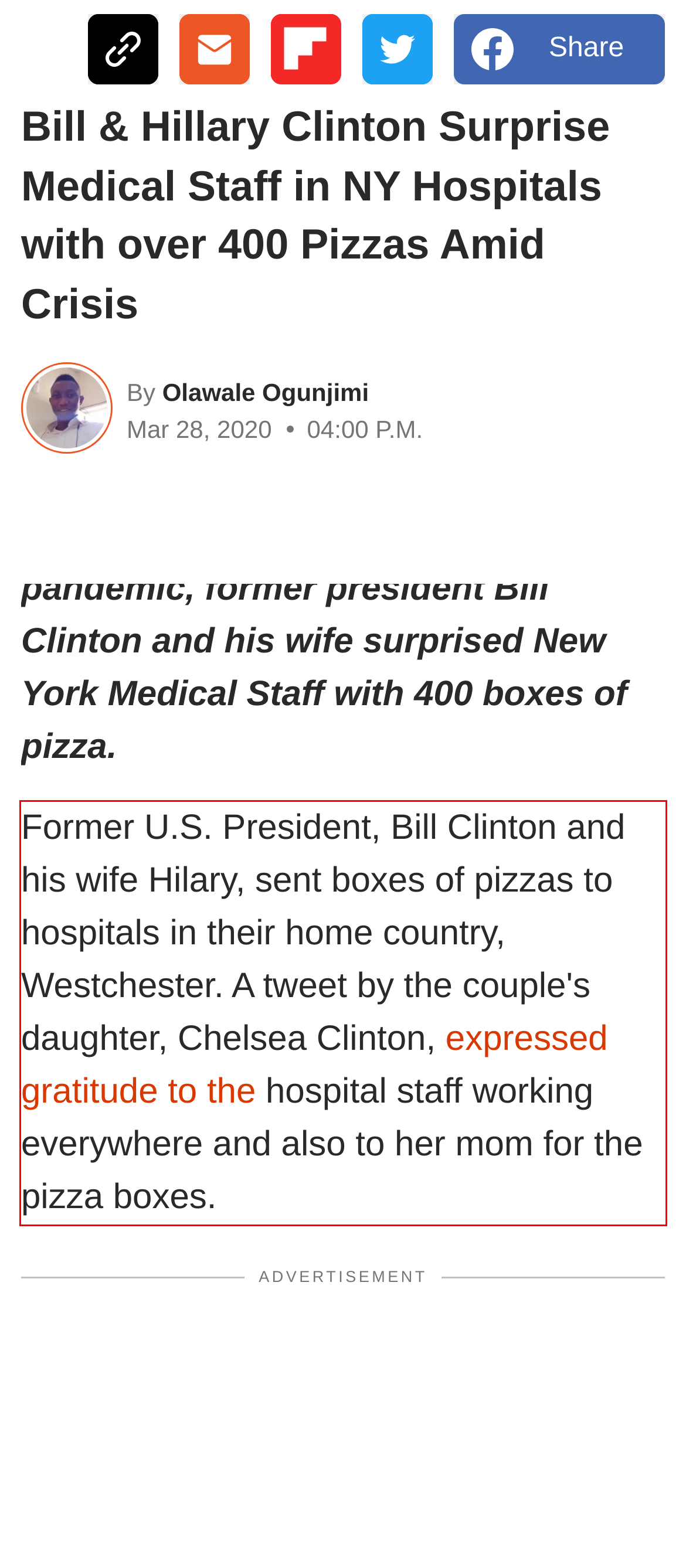You are provided with a screenshot of a webpage that includes a red bounding box. Extract and generate the text content found within the red bounding box.

Former U.S. President, Bill Clinton and his wife Hilary, sent boxes of pizzas to hospitals in their home country, Westchester. A tweet by the couple's daughter, Chelsea Clinton, expressed gratitude to the hospital staff working everywhere and also to her mom for the pizza boxes.